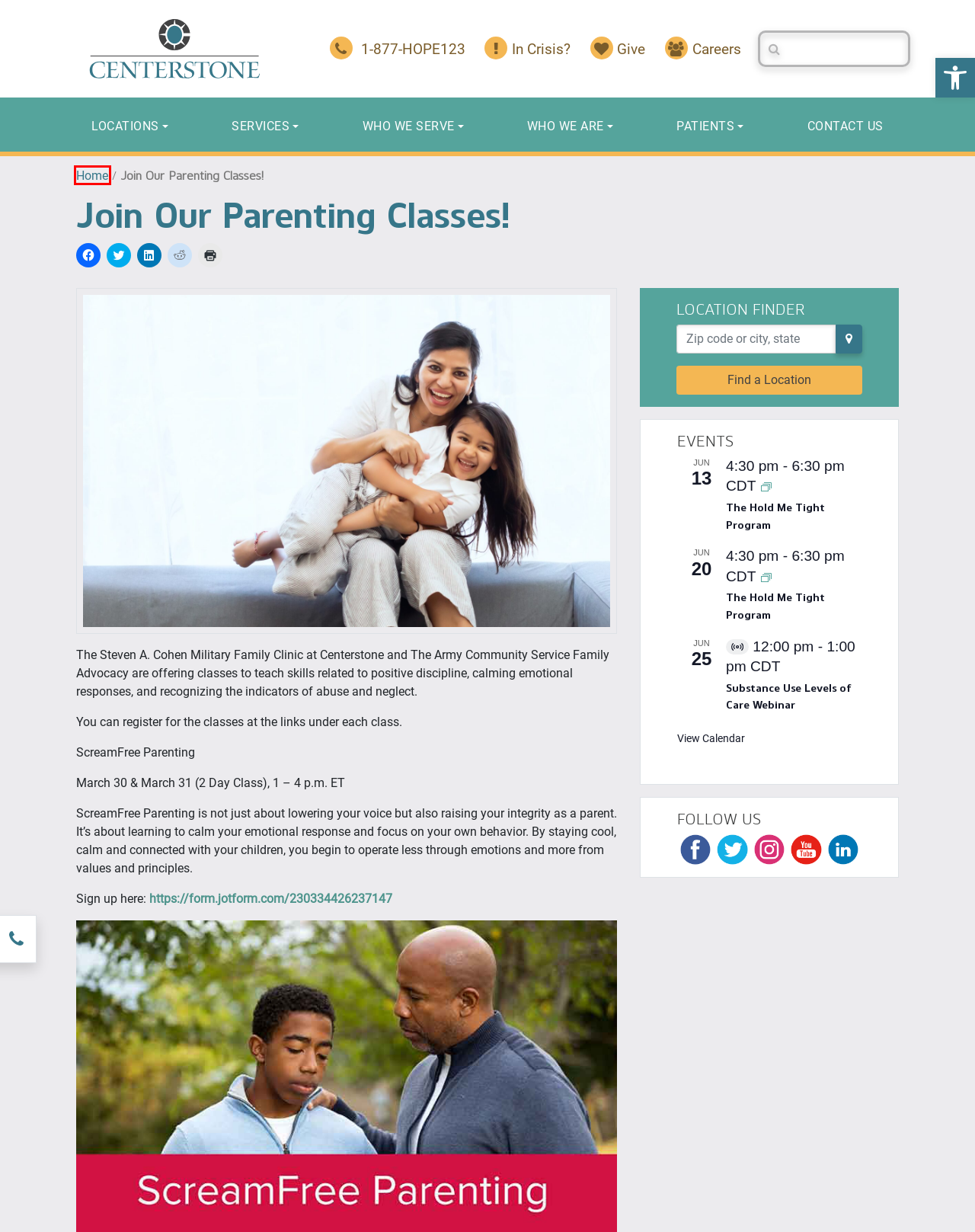Observe the webpage screenshot and focus on the red bounding box surrounding a UI element. Choose the most appropriate webpage description that corresponds to the new webpage after clicking the element in the bounding box. Here are the candidates:
A. National Traumatic Brain Injury Awareness Month - Centerstone
B. Events from June 13 – September 28 – Centerstone
C. Connect with Us | Make an Appointment
D. Join Our Team | Careers with Centerstone
E. Centerstone Mental Health & Addiction Treatment for All
F. National Policy | Mental Health Care Advocates | Centerstone
G. Get Help 24/7 | Mental Health Crisis & Mobile Response Lines
H. Every Gift Makes a Difference | Donate to Centerstone

E